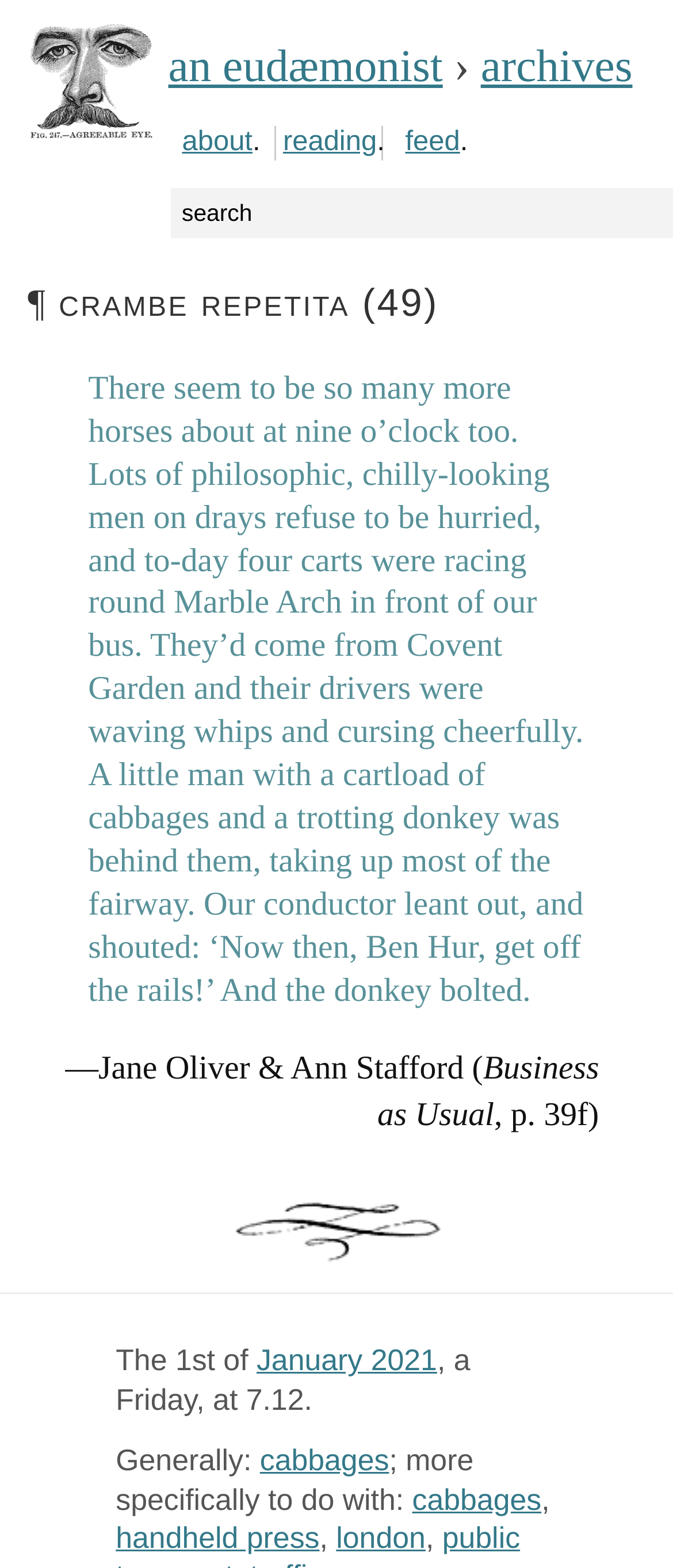What is the title of the archives?
Give a thorough and detailed response to the question.

I found the title of the archives by looking at the heading element with the text 'an eudæmonist › archives' which is located at the top of the webpage.